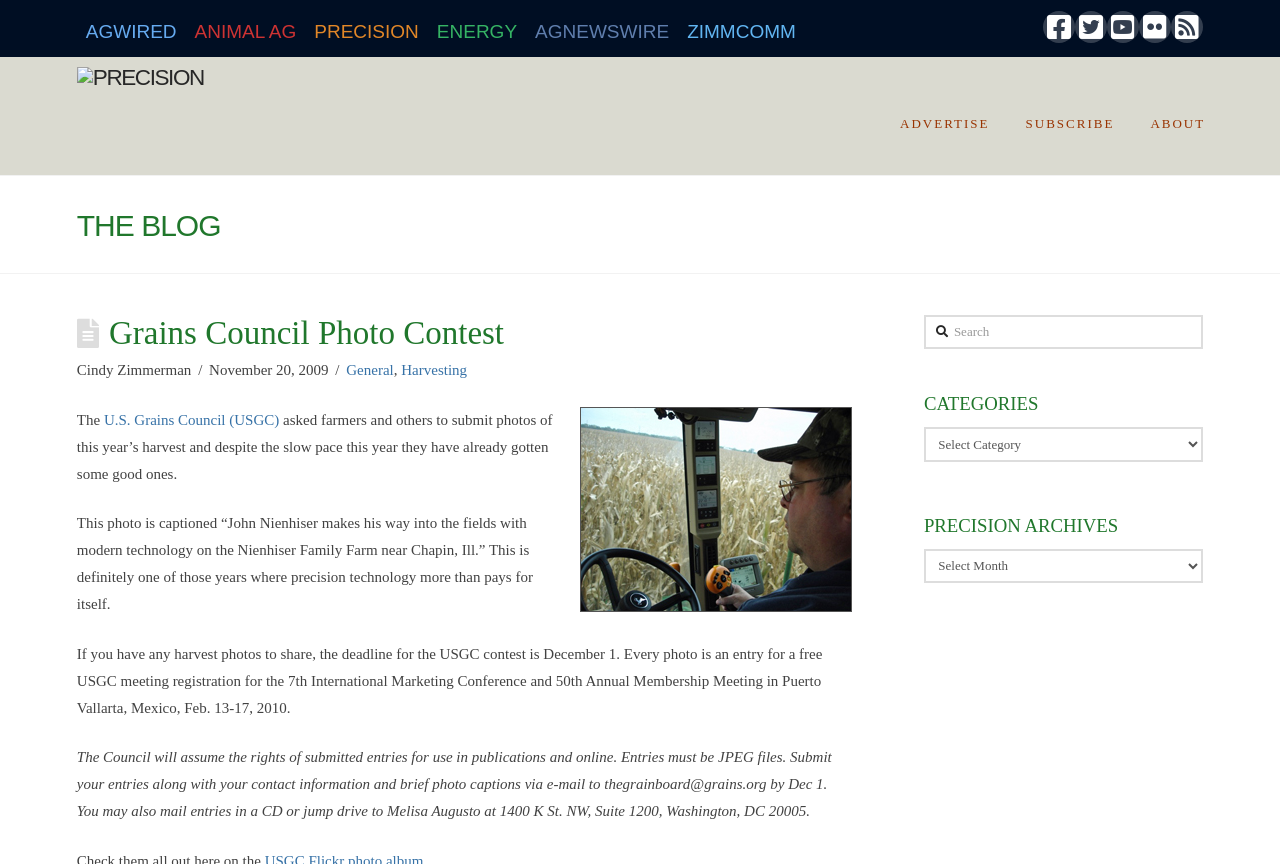Find the coordinates for the bounding box of the element with this description: "parent_node: ADVERTISE".

[0.06, 0.076, 0.159, 0.103]